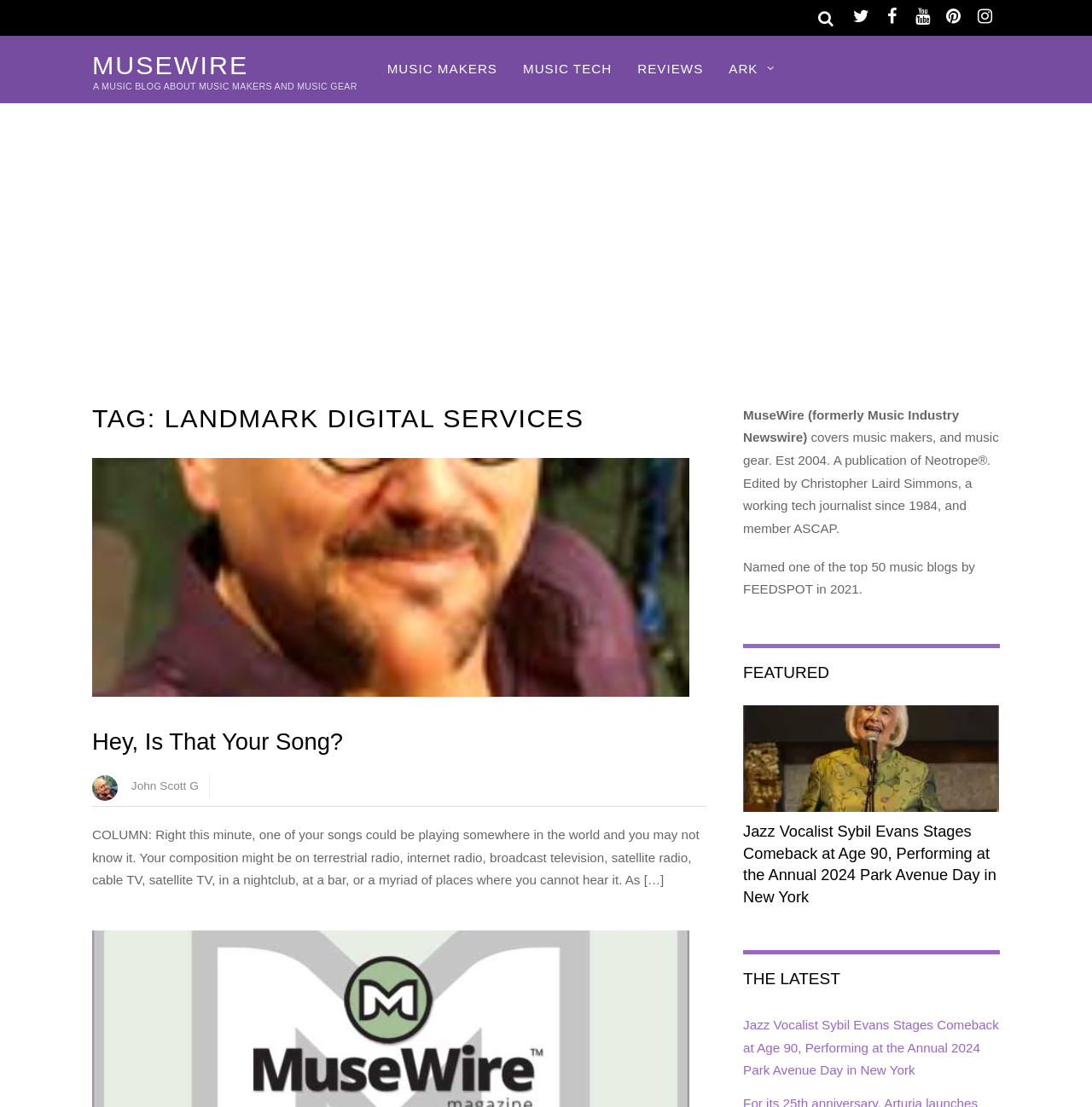Generate a thorough caption that explains the contents of the webpage.

The webpage is a music blog featuring news and articles about music makers and music gear. At the top right corner, there are five social media links represented by icons. Next to them is a search box with a "Search" label. 

On the top left, the website's logo "MUSEWIRE" is displayed, accompanied by a tagline "A MUSIC BLOG ABOUT MUSIC MAKERS AND MUSIC GEAR". Below the logo, there are four main navigation links: "MUSIC MAKERS", "MUSIC TECH", "REVIEWS", and "ARK".

The main content area is divided into two sections. On the left, there is an article with a heading "TAG: LANDMARK DIGITAL SERVICES". The article features an image, a heading "Hey, Is That Your Song?", and a paragraph of text discussing music composition and its potential uses. There is also an author's name and photo, John Scott G, displayed below the heading.

On the right side, there is a section with three blocks of text. The first block describes MuseWire, a music blog established in 2004, and its editor, Christopher Laird Simmons. The second block mentions that MuseWire was named one of the top 50 music blogs by FEEDSPOT in 2021. The third block is a featured article with a heading "FEATURED" and a link to an article about Jazz Vocalist Sybil Evans. Below this section, there is another heading "THE LATEST" with a link to the same article about Sybil Evans.

At the top of the page, there is a large advertisement iframe that spans almost the entire width of the page.